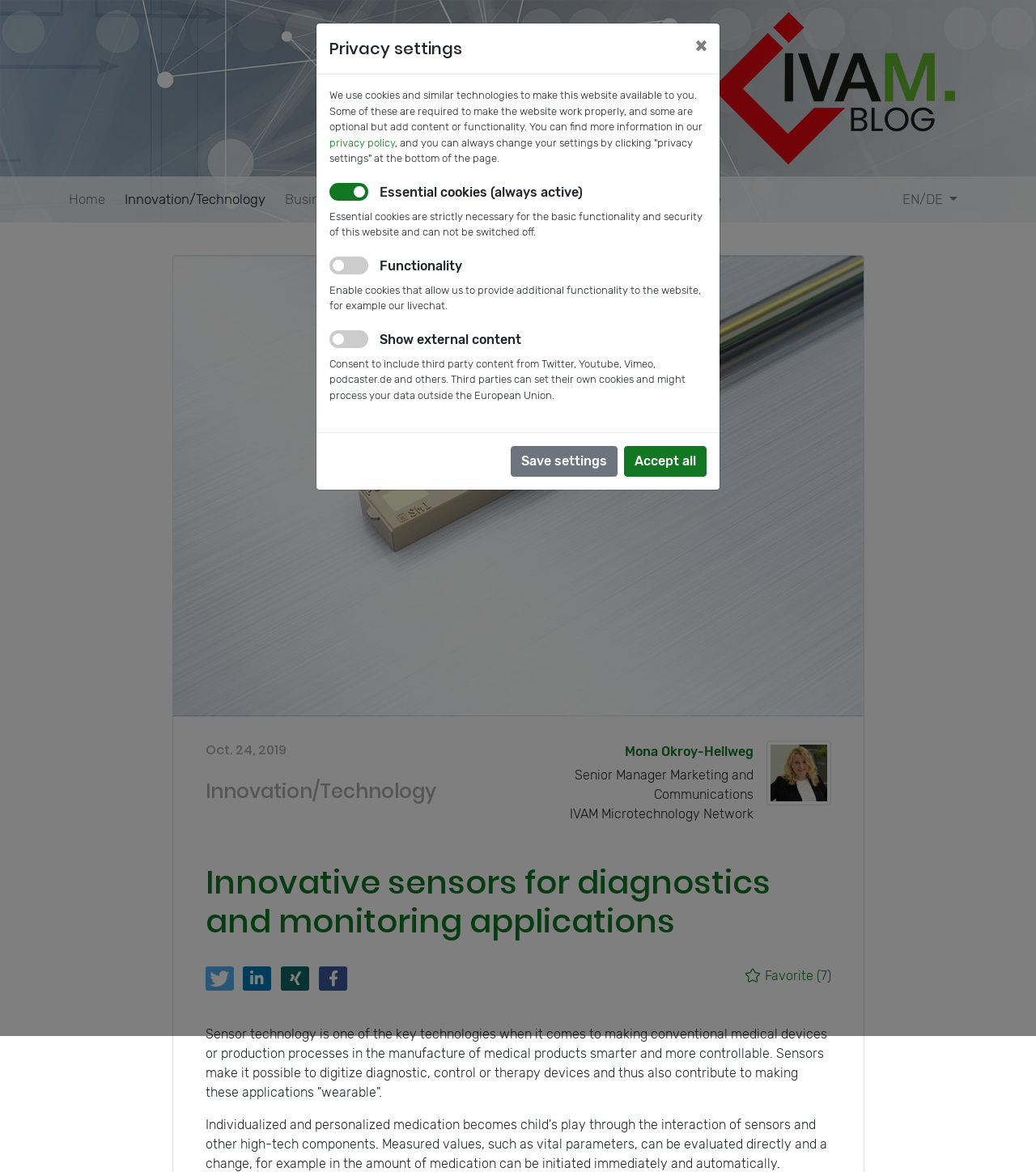With reference to the image, please provide a detailed answer to the following question: What is the purpose of sensors in medical devices?

I found the purpose of sensors in medical devices by reading the static text element that says 'Sensor technology is one of the key technologies when it comes to making conventional medical devices or production processes in the manufacture of medical products smarter and more controllable'.